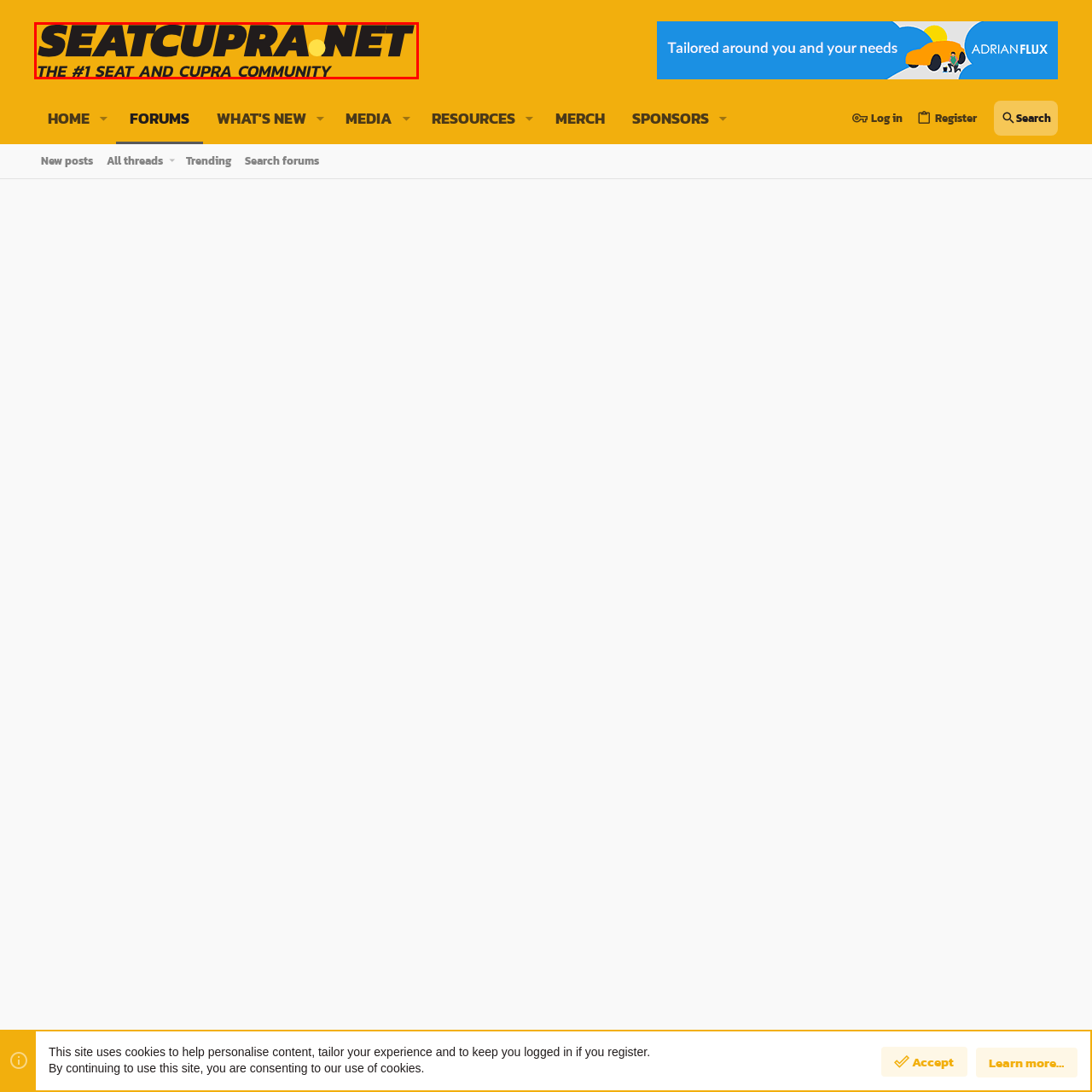Focus your attention on the image enclosed by the red boundary and provide a thorough answer to the question that follows, based on the image details: What is the color of the text in the logo?

The caption states that the website name is displayed in bold black letters, implying that the text in the logo is black in color.